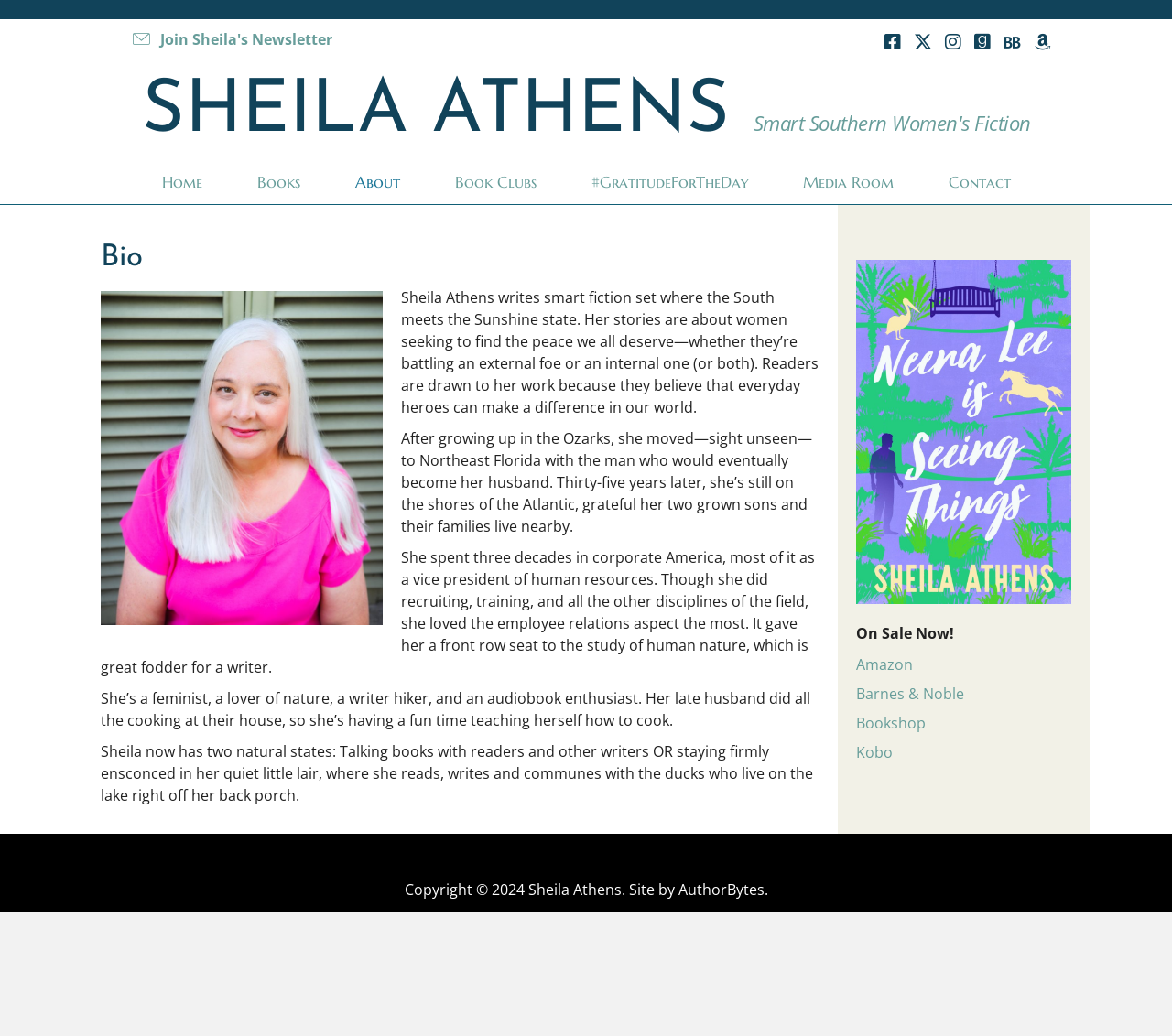Please answer the following question using a single word or phrase: 
How many booksellers are listed on the page?

4